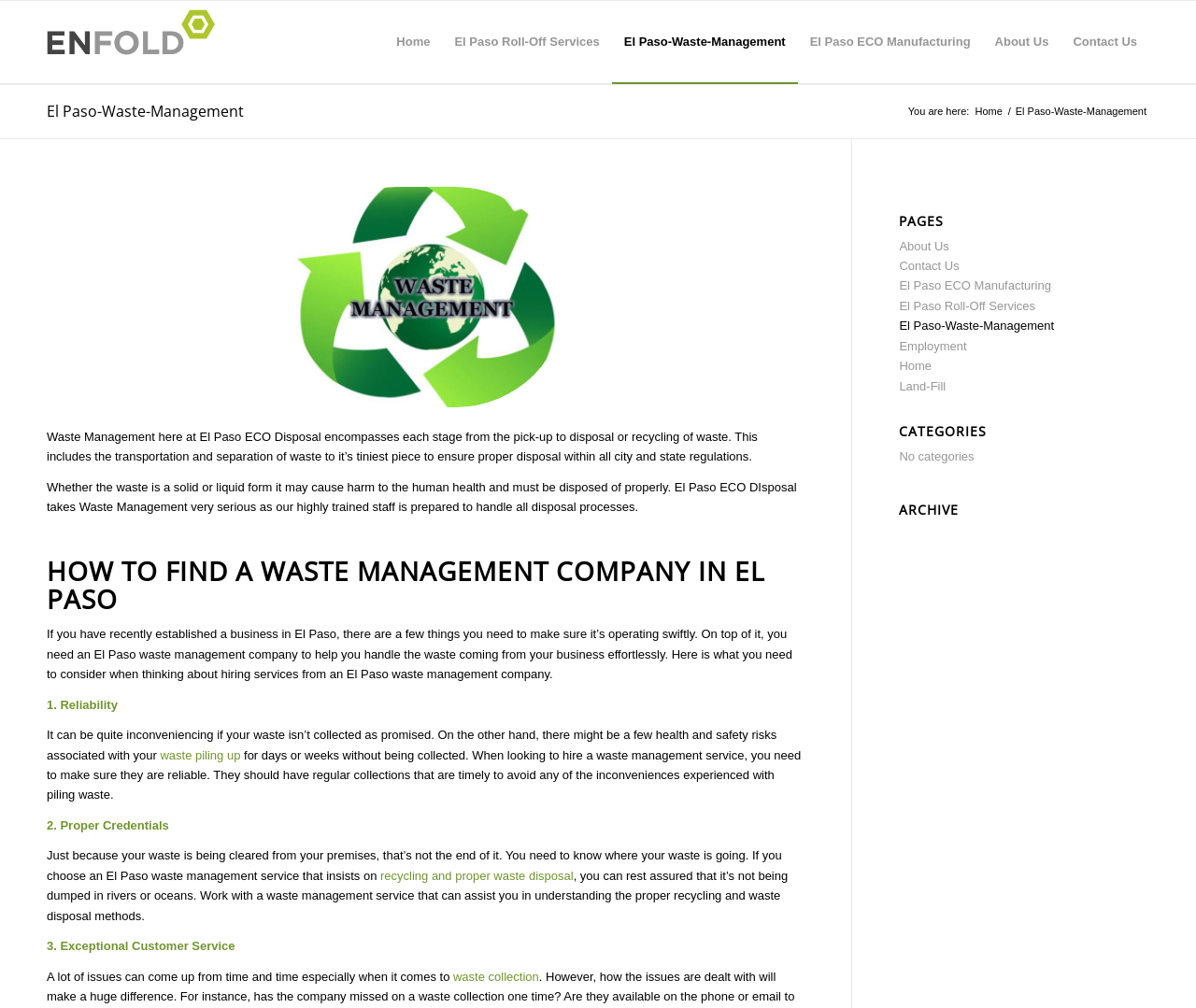Please identify the bounding box coordinates of the clickable element to fulfill the following instruction: "View 'About Us' page". The coordinates should be four float numbers between 0 and 1, i.e., [left, top, right, bottom].

[0.822, 0.001, 0.887, 0.082]